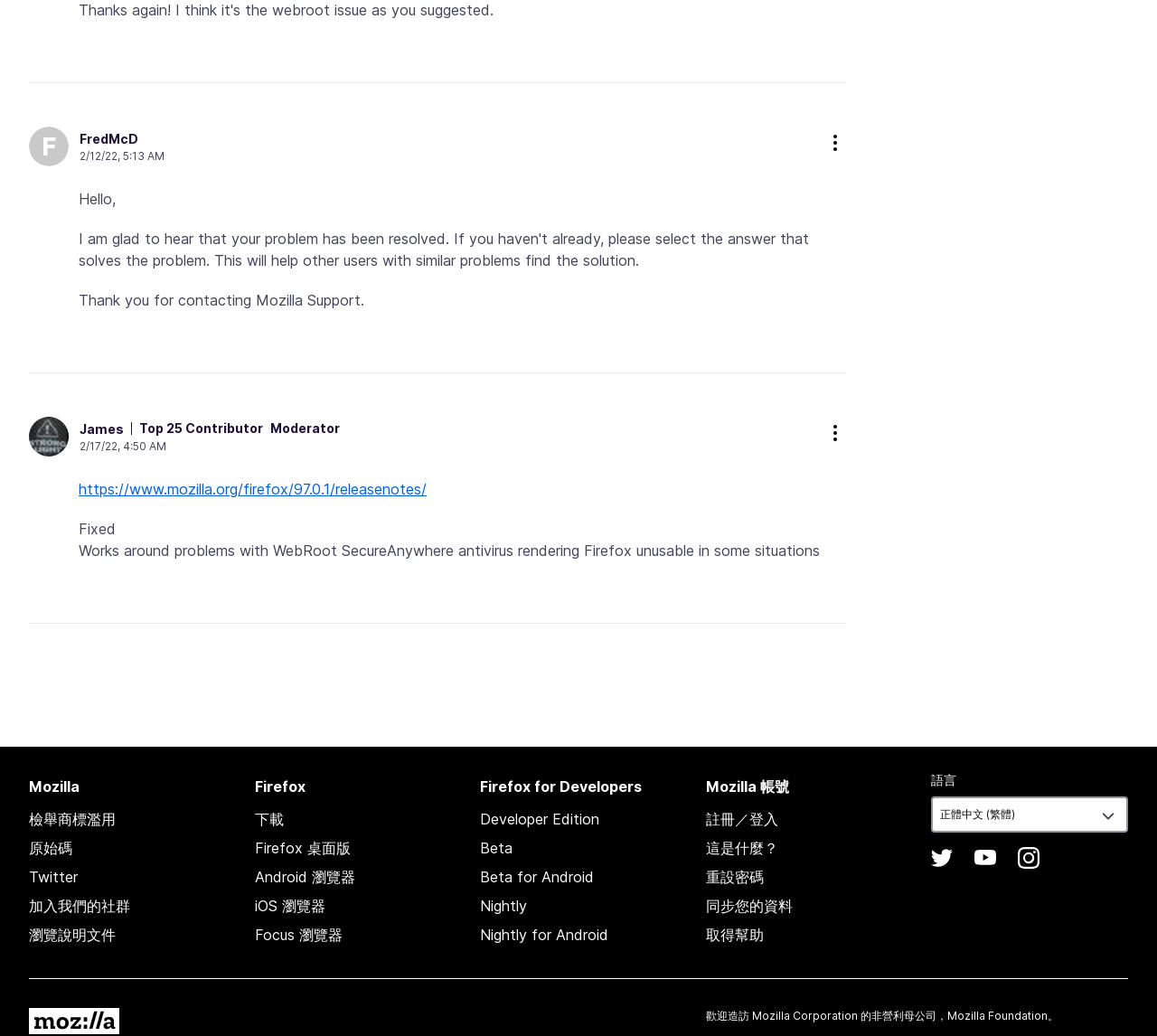Extract the bounding box coordinates for the HTML element that matches this description: "2/17/22, 4:50 AM". The coordinates should be four float numbers between 0 and 1, i.e., [left, top, right, bottom].

[0.069, 0.423, 0.294, 0.439]